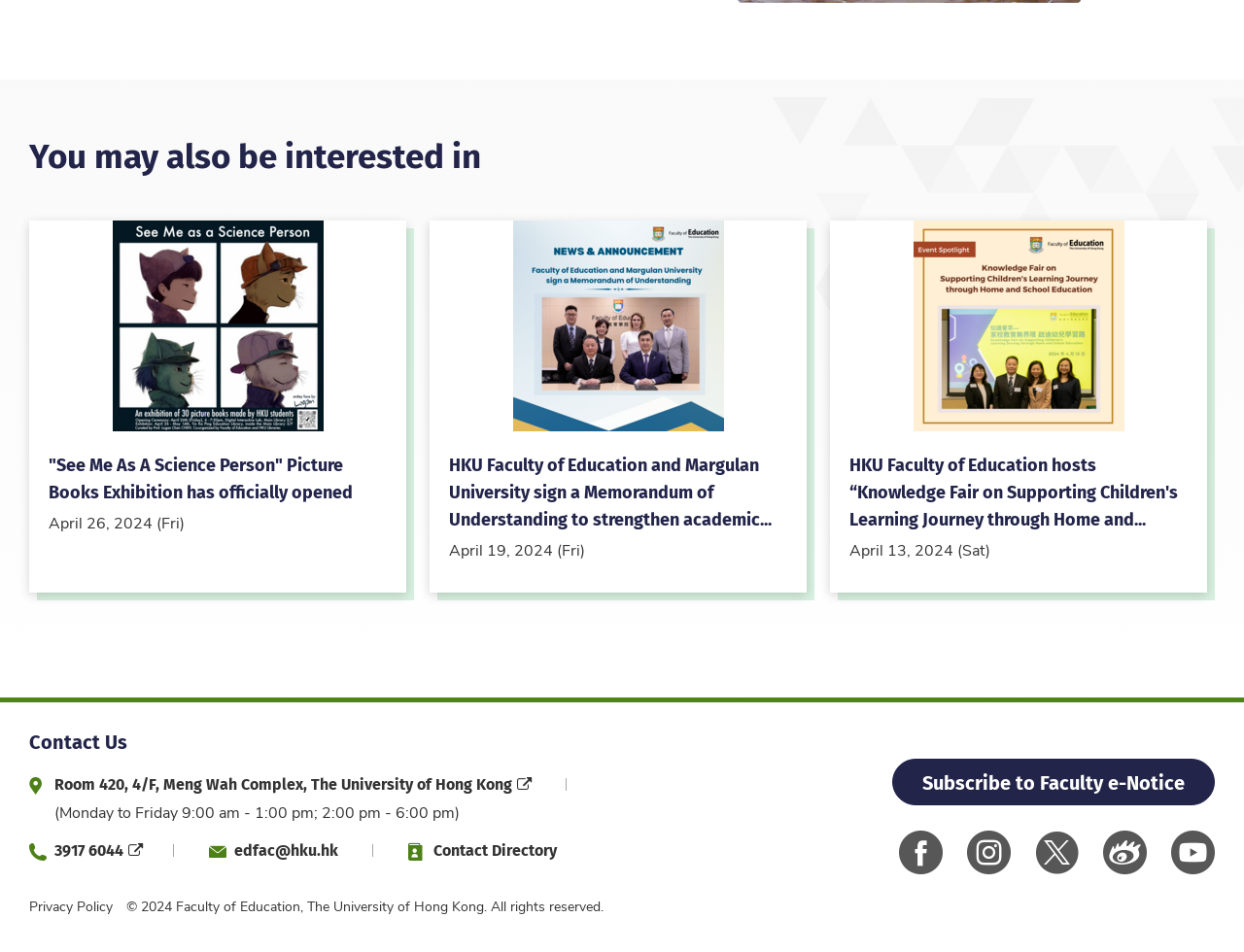Please find the bounding box coordinates of the element that must be clicked to perform the given instruction: "Contact Us". The coordinates should be four float numbers from 0 to 1, i.e., [left, top, right, bottom].

[0.023, 0.762, 0.102, 0.794]